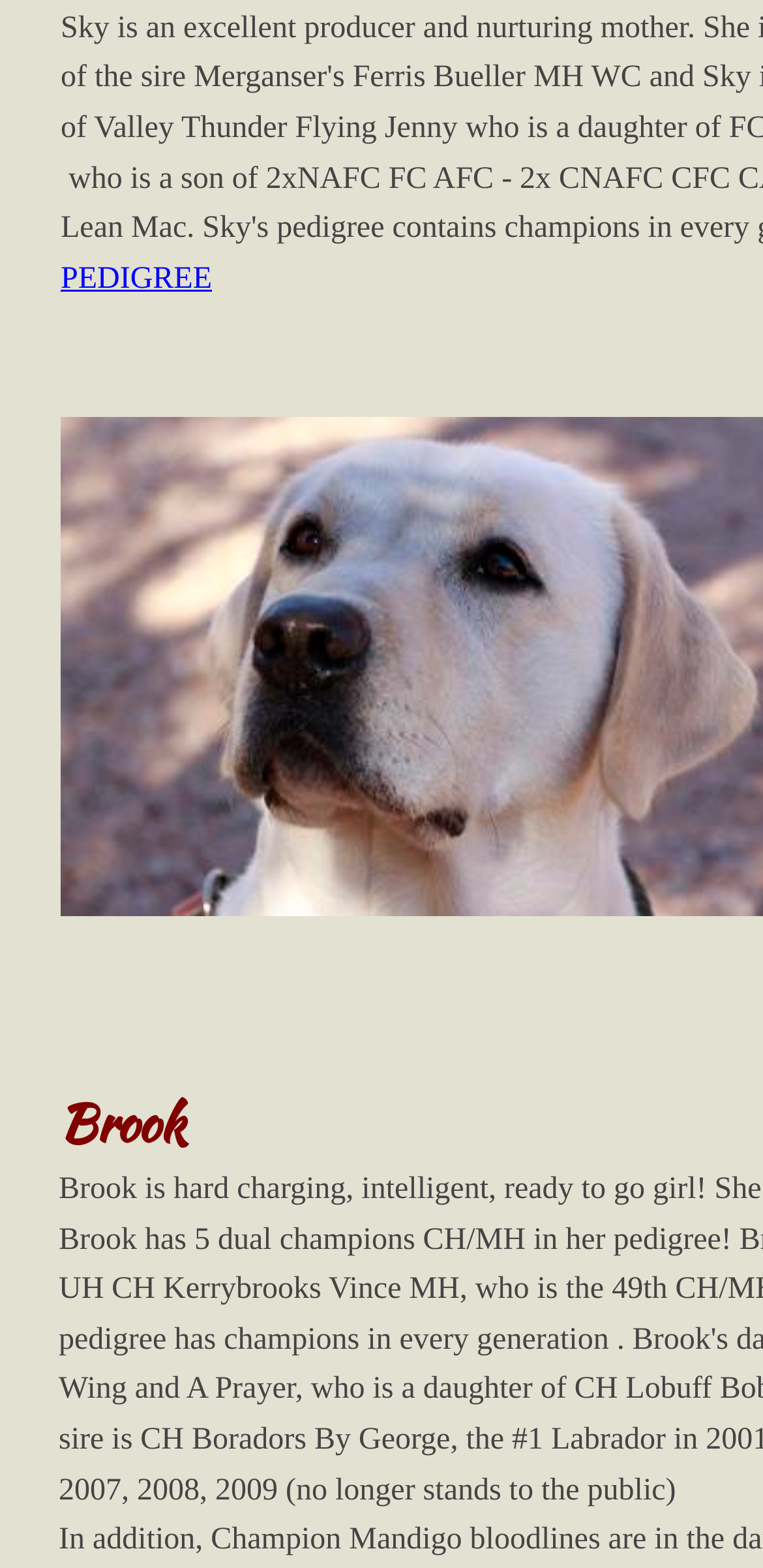Give the bounding box coordinates for this UI element: "PEDIGREE". The coordinates should be four float numbers between 0 and 1, arranged as [left, top, right, bottom].

[0.079, 0.167, 0.278, 0.188]